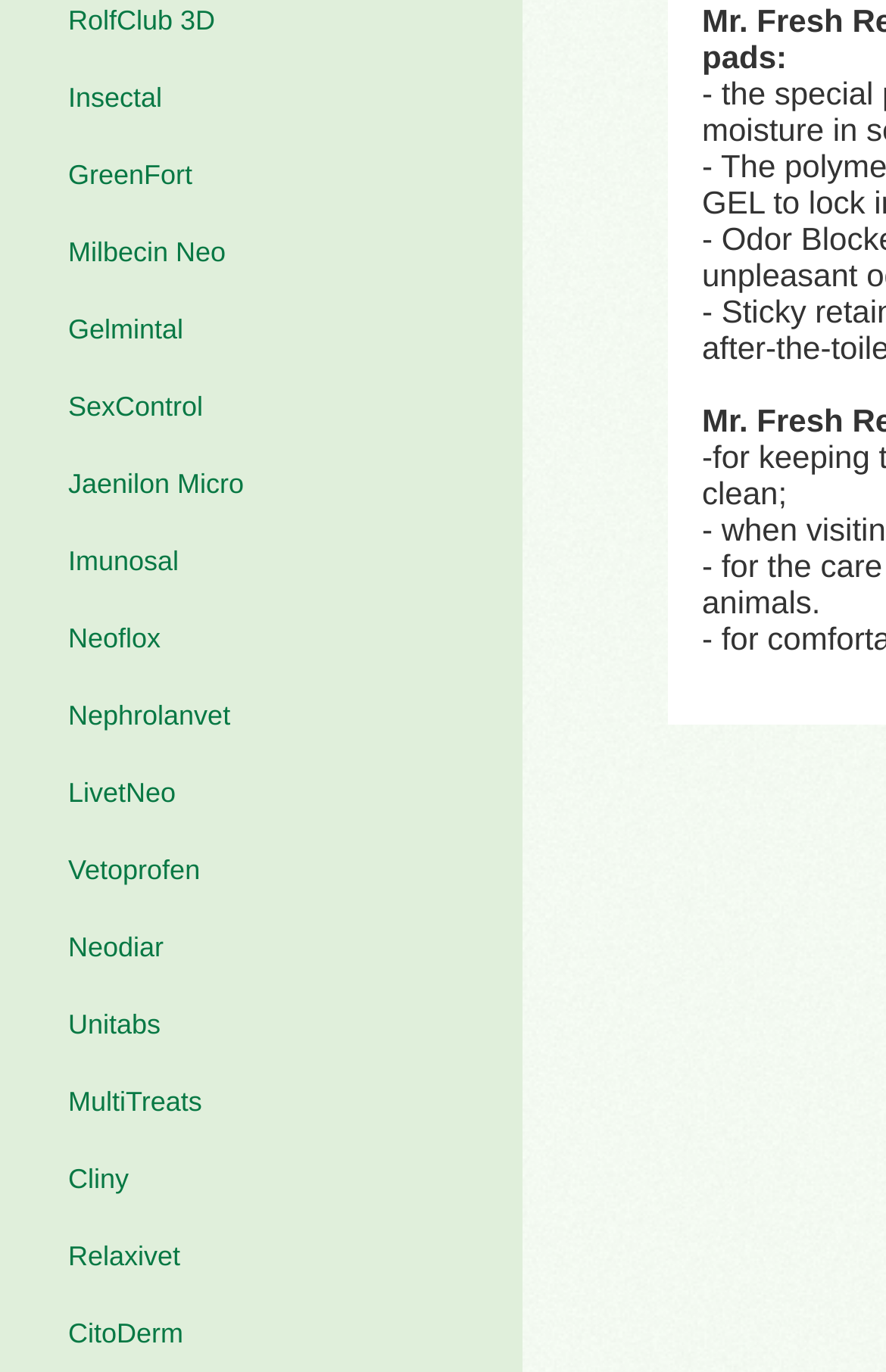Show the bounding box coordinates for the HTML element as described: "MultiTreats".

[0.051, 0.775, 0.641, 0.831]